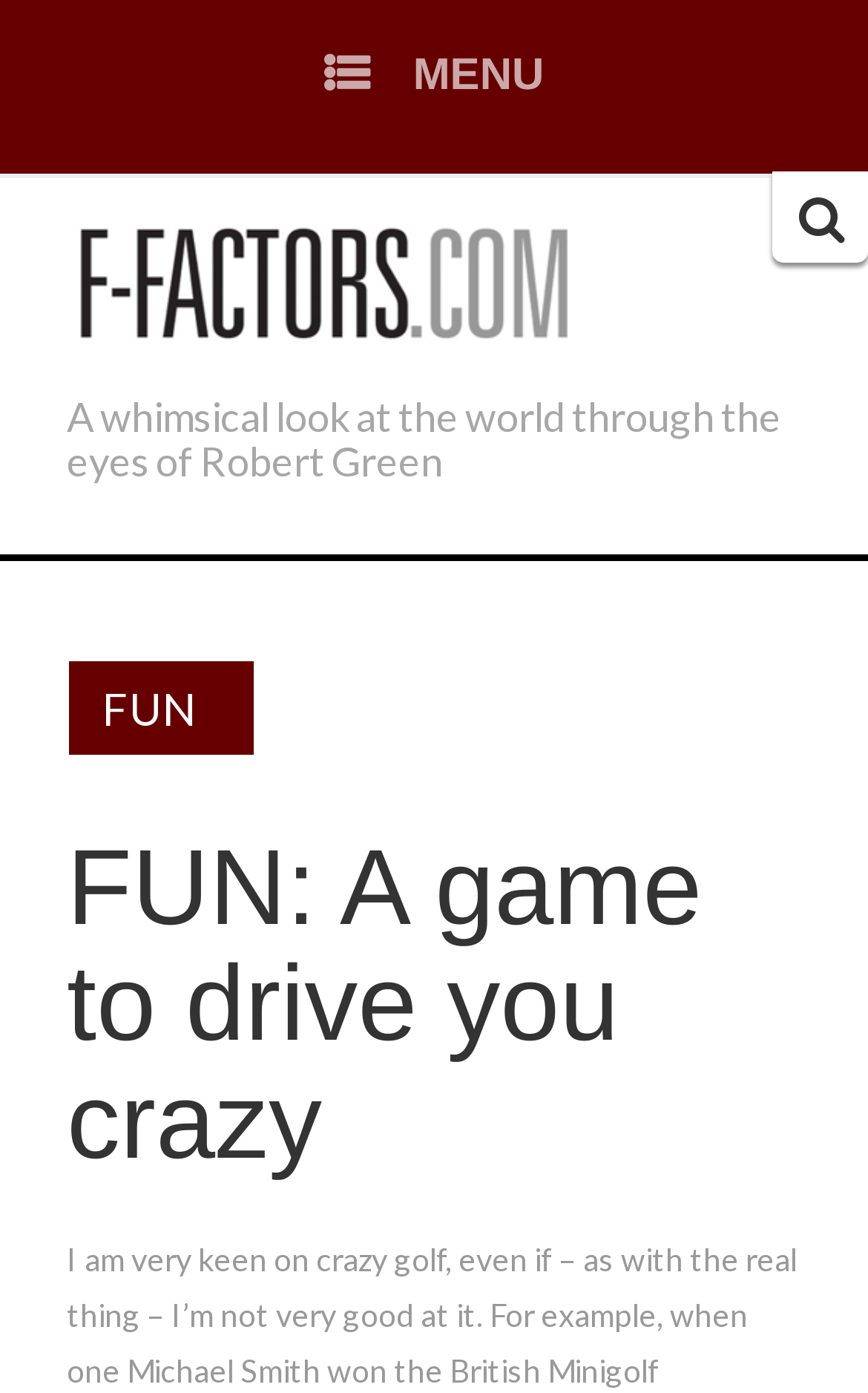Detail the various sections and features of the webpage.

The webpage is about a game called "FUN: A game to drive you crazy" related to "f-factors". At the top left corner, there is a menu heading with a hamburger icon. Below the menu, there is a "SKIP TO CONTENT" link. On the top right corner, there is a search bar. 

Below the search bar, there is a heading "f-factors" with a link to "f-factors" that contains an image of "f-factors". 

Further down, there is a heading that describes the game as "A whimsical look at the world through the eyes of Robert Green". 

Below this description, there are two headings, one is "FUN" with a link to "FUN", and the other is "FUN: A game to drive you crazy", which seems to be the title of the game.